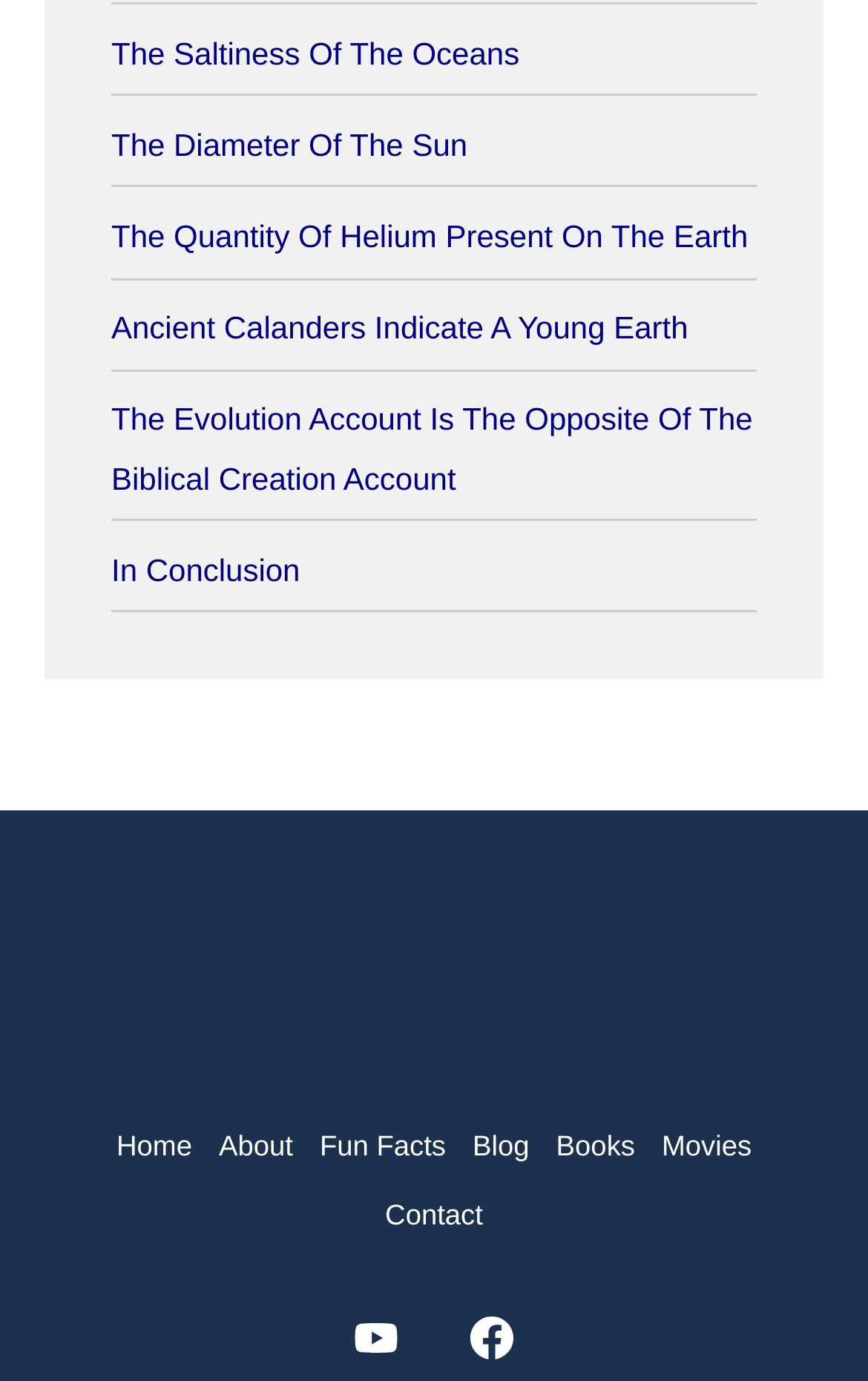Kindly provide the bounding box coordinates of the section you need to click on to fulfill the given instruction: "Check 'Fun Facts'".

[0.353, 0.804, 0.529, 0.855]